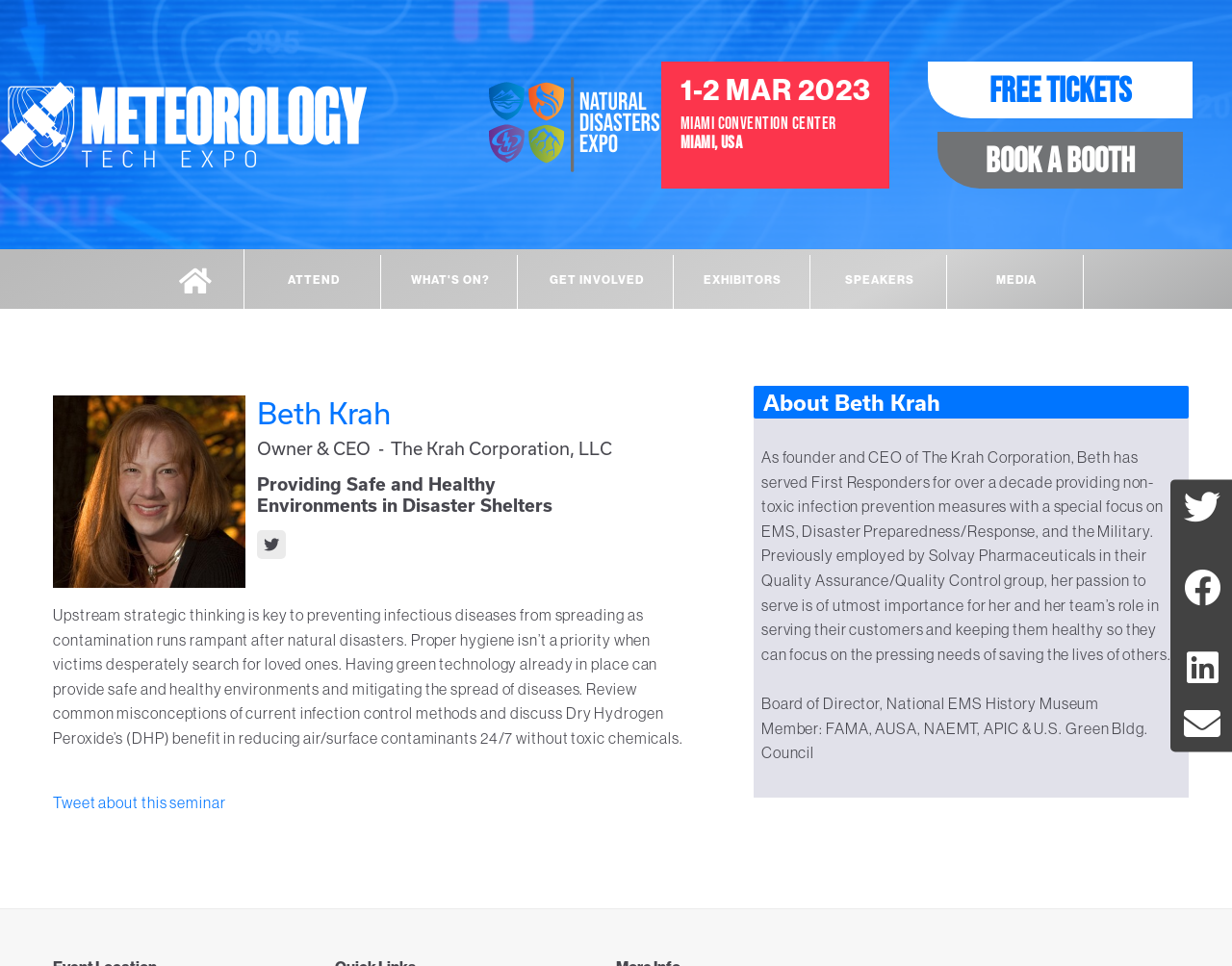Identify the bounding box for the UI element described as: "title="Go to Homepage"". The coordinates should be four float numbers between 0 and 1, i.e., [left, top, right, bottom].

[0.12, 0.258, 0.198, 0.319]